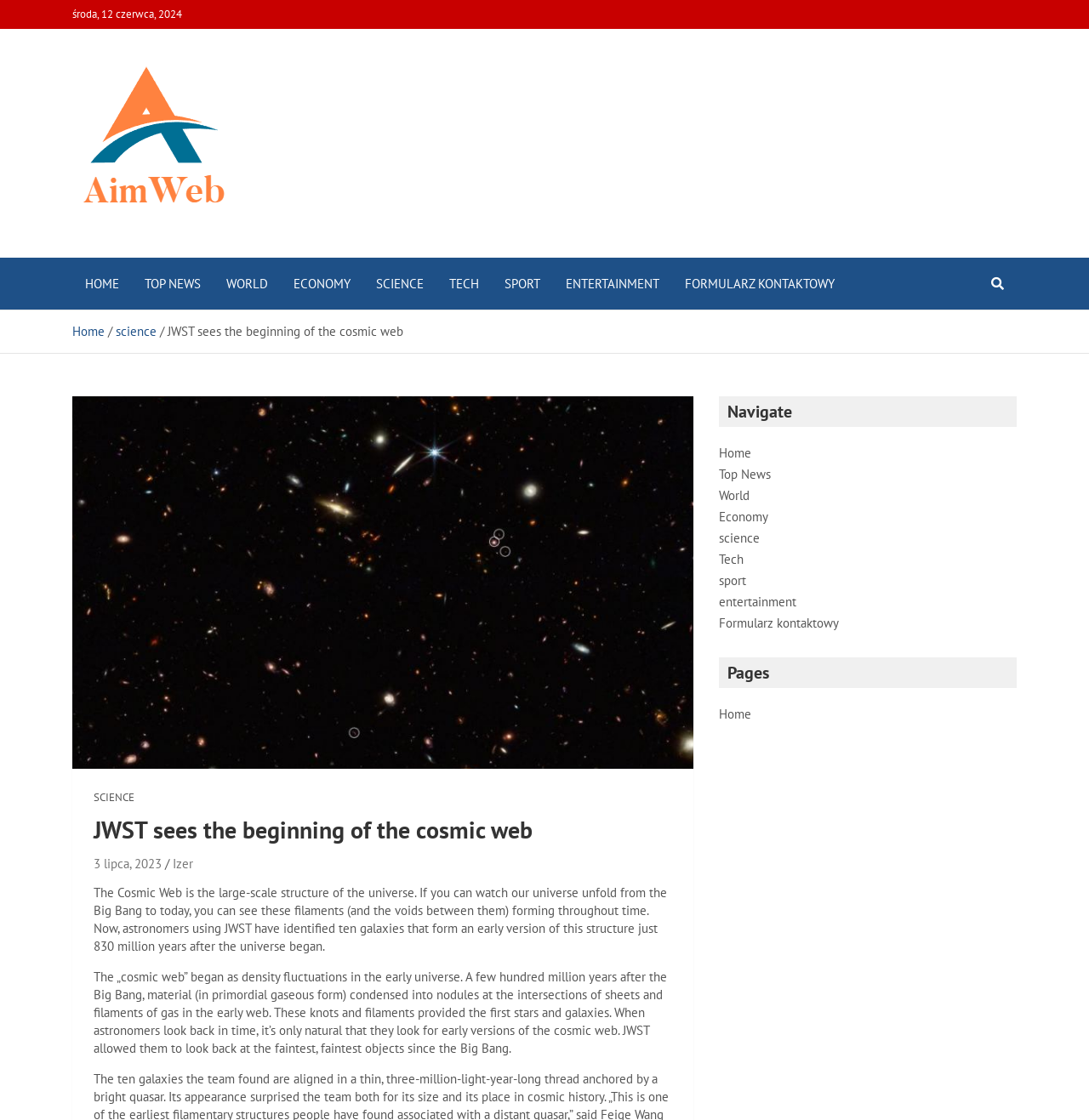Create a full and detailed caption for the entire webpage.

This webpage appears to be a news article or blog post about the James Webb Space Telescope (JWST) and its discovery of the cosmic web. At the top of the page, there is a date "środa, 12 czerwca, 2024" (Wednesday, June 12, 2024) and a link to "AimWeb" with an accompanying image. Below this, there is a heading "AimWeb" and a brief description of the website.

The main content of the page is divided into two sections. On the left side, there is a navigation menu with links to various categories such as "HOME", "TOP NEWS", "WORLD", "ECONOMY", "SCIENCE", "TECH", "SPORT", and "ENTERTAINMENT". Below this menu, there is a breadcrumbs navigation bar showing the current page's location in the website's hierarchy.

On the right side, there is a main article with a heading "JWST sees the beginning of the cosmic web". The article discusses the concept of the cosmic web, its formation, and how JWST has identified ten galaxies that form an early version of this structure. The text is divided into three paragraphs, with the first two explaining the cosmic web and its evolution, and the third describing the JWST discovery.

Below the article, there is a section with links to related categories, including "SCIENCE", and a "Navigate" heading with links to various pages on the website. At the bottom of the page, there is another navigation menu with links to the same categories as the one on the left side.